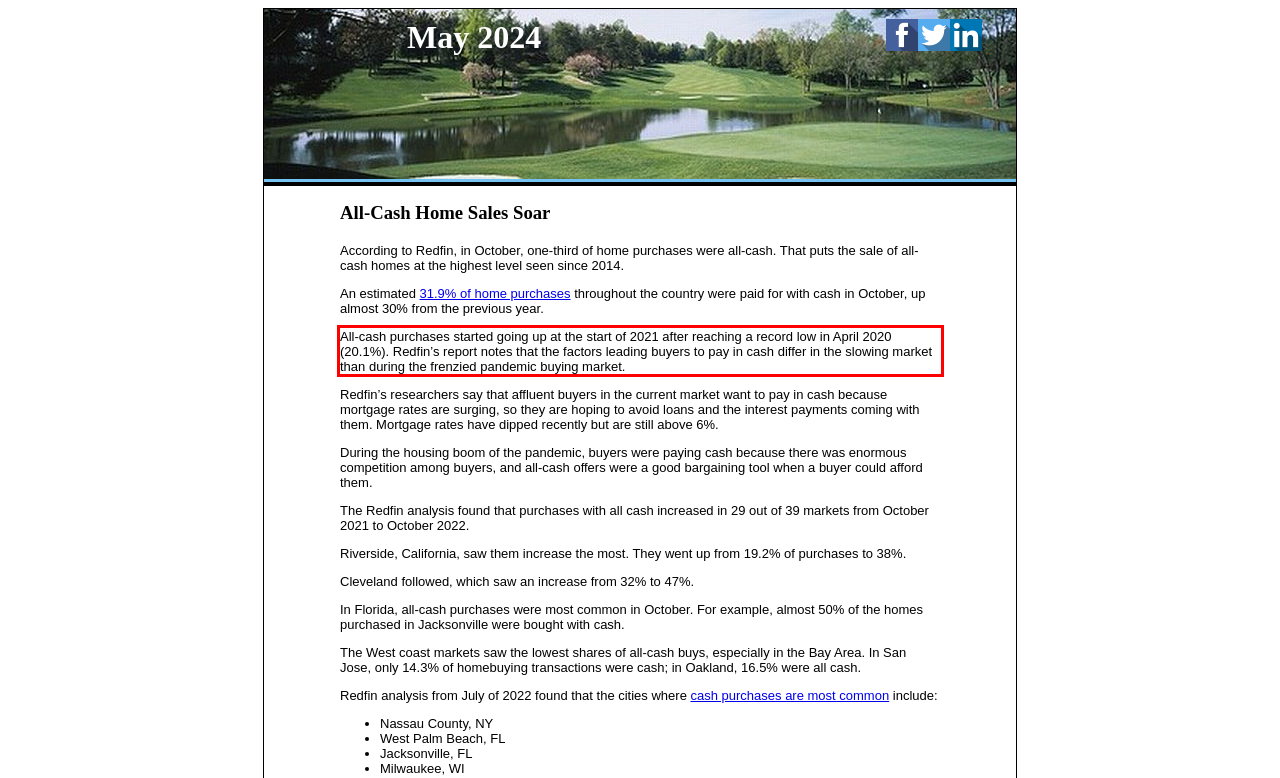Observe the screenshot of the webpage that includes a red rectangle bounding box. Conduct OCR on the content inside this red bounding box and generate the text.

All-cash purchases started going up at the start of 2021 after reaching a record low in April 2020 (20.1%). Redfin’s report notes that the factors leading buyers to pay in cash differ in the slowing market than during the frenzied pandemic buying market.